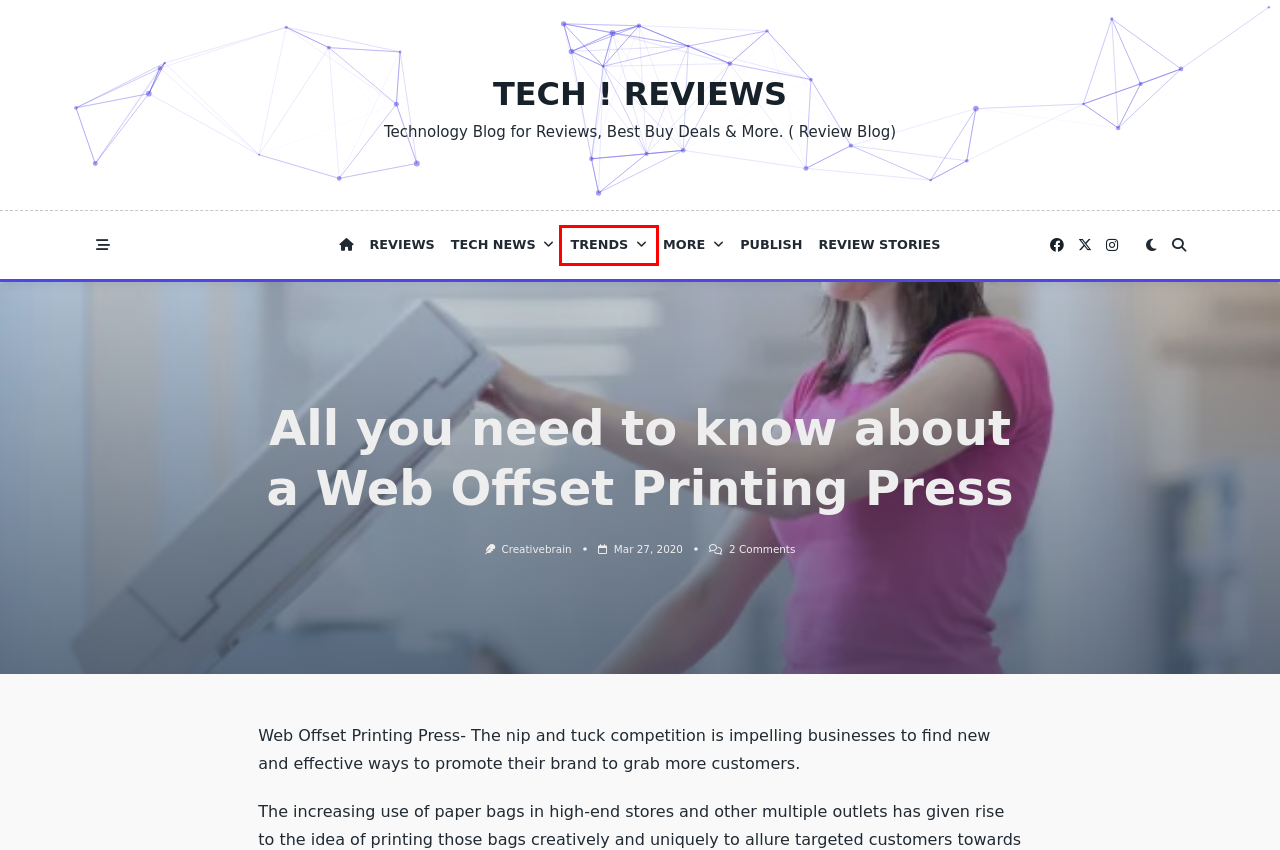Examine the screenshot of a webpage with a red bounding box around an element. Then, select the webpage description that best represents the new page after clicking the highlighted element. Here are the descriptions:
A. About: Latest Technical Reviews or Tech Blogger | "Free guest Blogging"
B. What does an Azure Consultant do? Demystifying the Role
C. Product Reviews Archives - Tech ! Reviews
D. Tech & trends Archives - Tech ! Reviews
E. Creativebrain, Author at Tech ! Reviews
F. Tech News Archives - Tech ! Reviews
G. Tech ! Reviews - Technology Blog for Reviews, Best Buy Deals & More. ( Review Blog)
H. Services

D